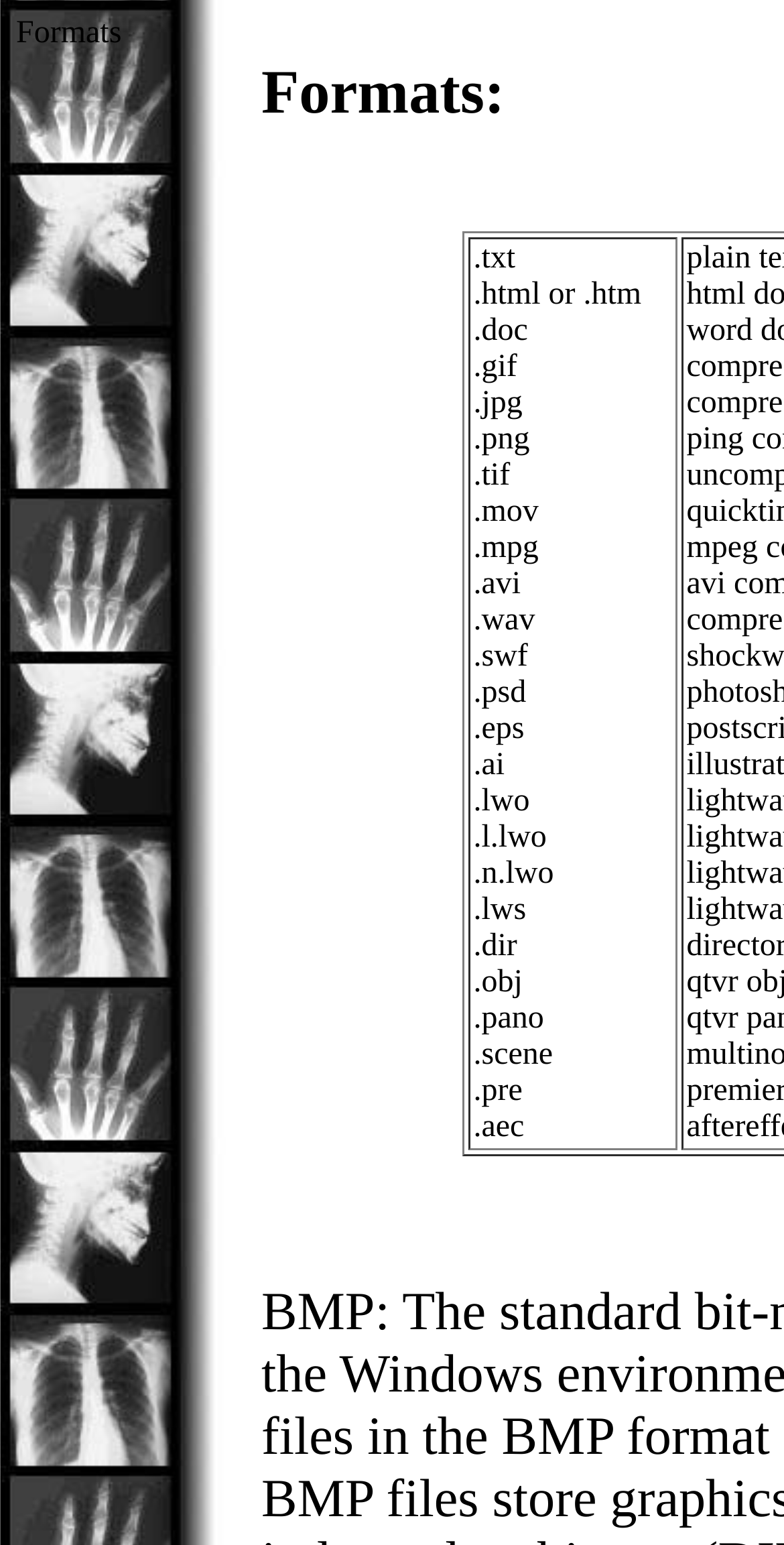Is .pdf a supported file format?
Using the image provided, answer with just one word or phrase.

No